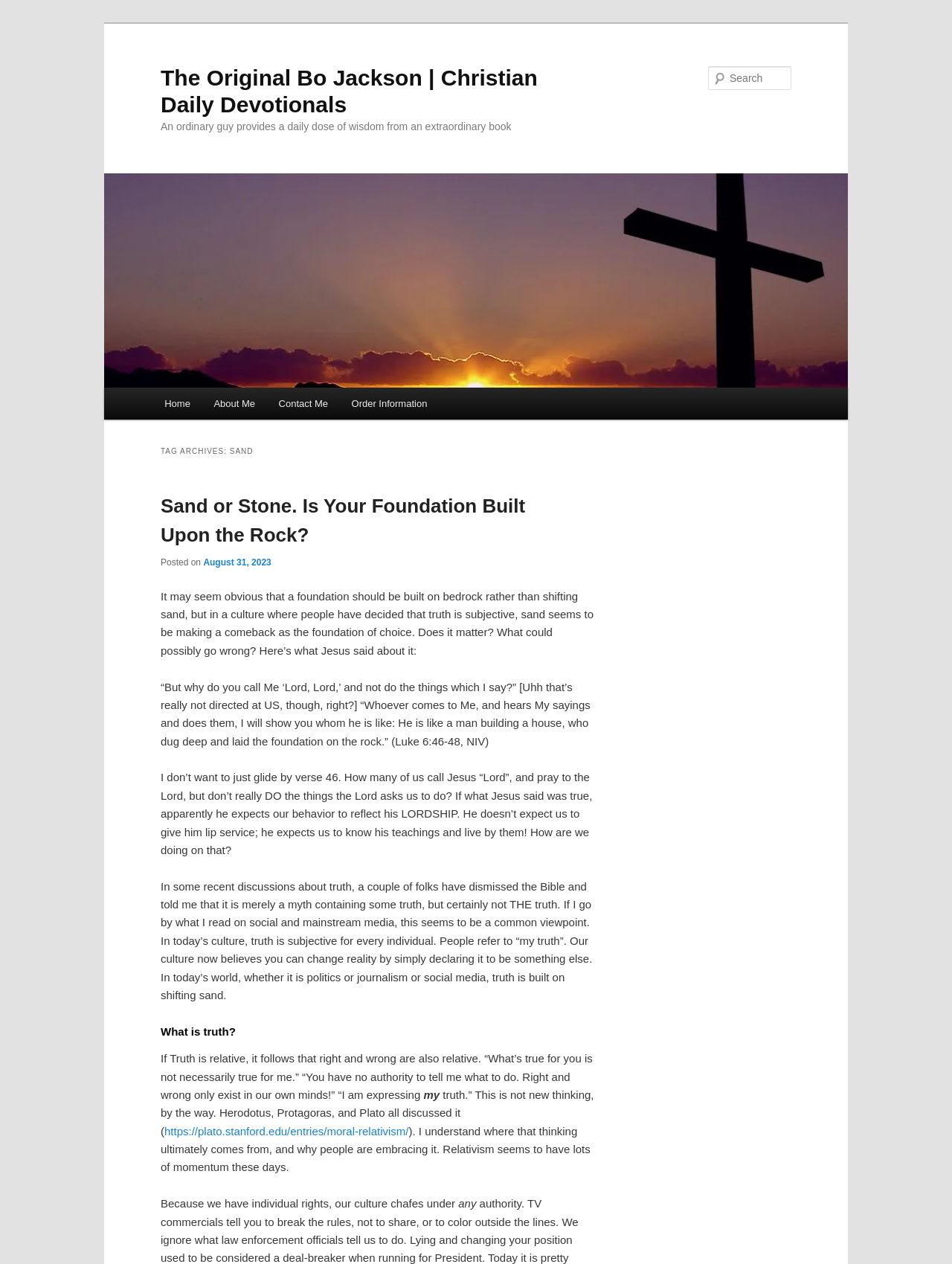Extract the bounding box coordinates for the HTML element that matches this description: "Our terms and disclaimer". The coordinates should be four float numbers between 0 and 1, i.e., [left, top, right, bottom].

None